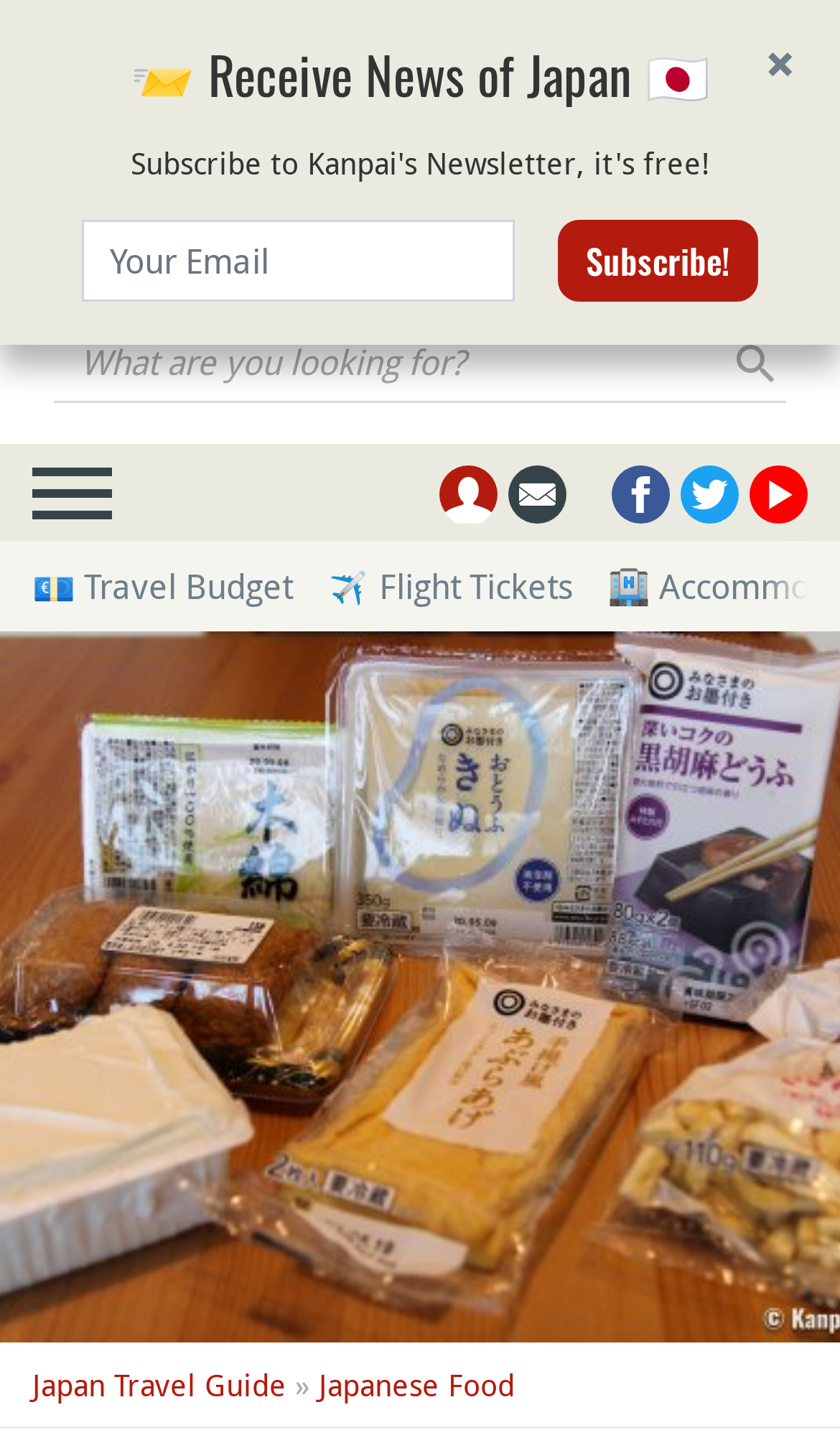Answer the question with a brief word or phrase:
What is the logo of the website?

Kanpai-japan.com logo